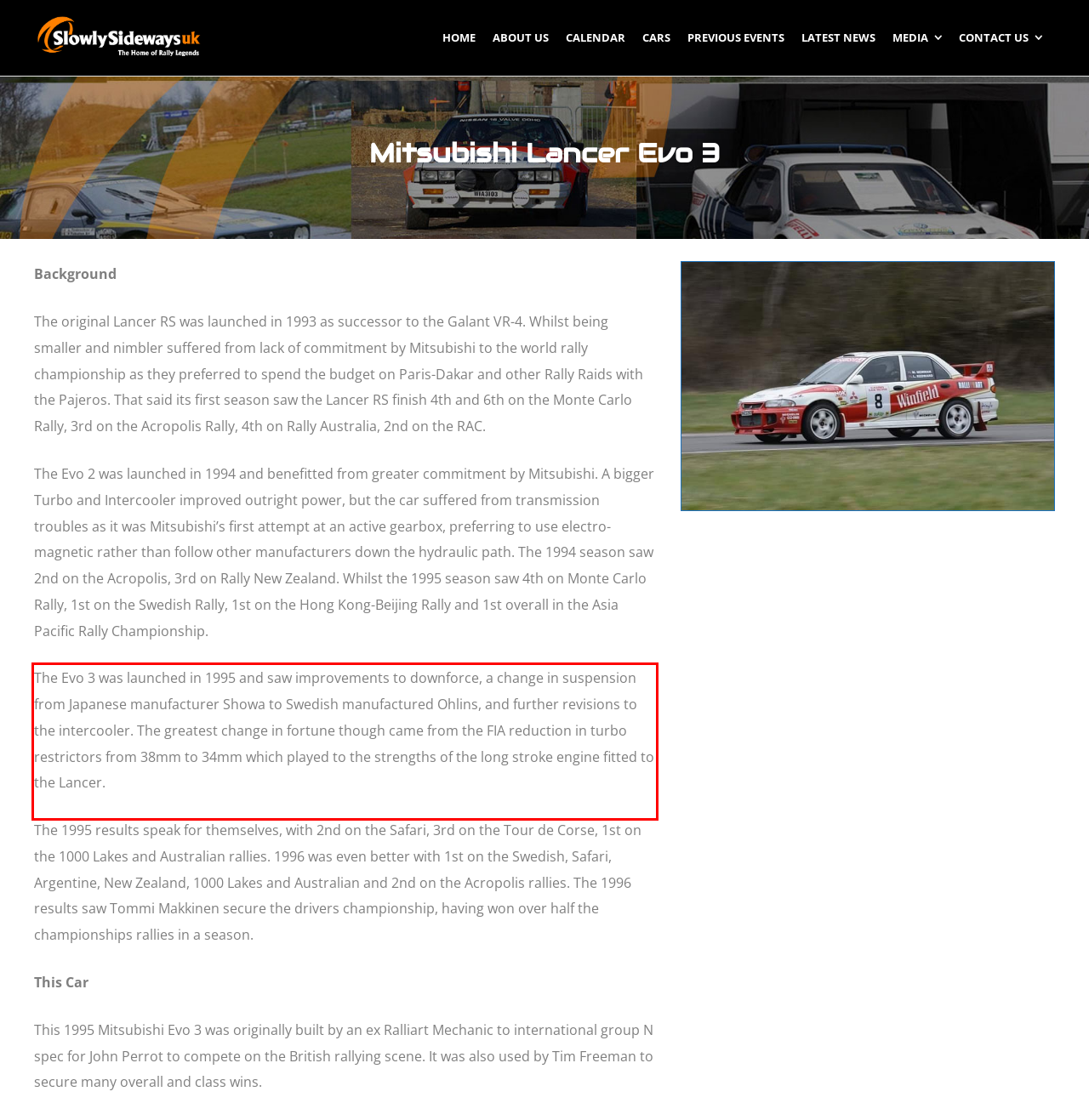Using the provided screenshot of a webpage, recognize the text inside the red rectangle bounding box by performing OCR.

The Evo 3 was launched in 1995 and saw improvements to downforce, a change in suspension from Japanese manufacturer Showa to Swedish manufactured Ohlins, and further revisions to the intercooler. The greatest change in fortune though came from the FIA reduction in turbo restrictors from 38mm to 34mm which played to the strengths of the long stroke engine fitted to the Lancer.